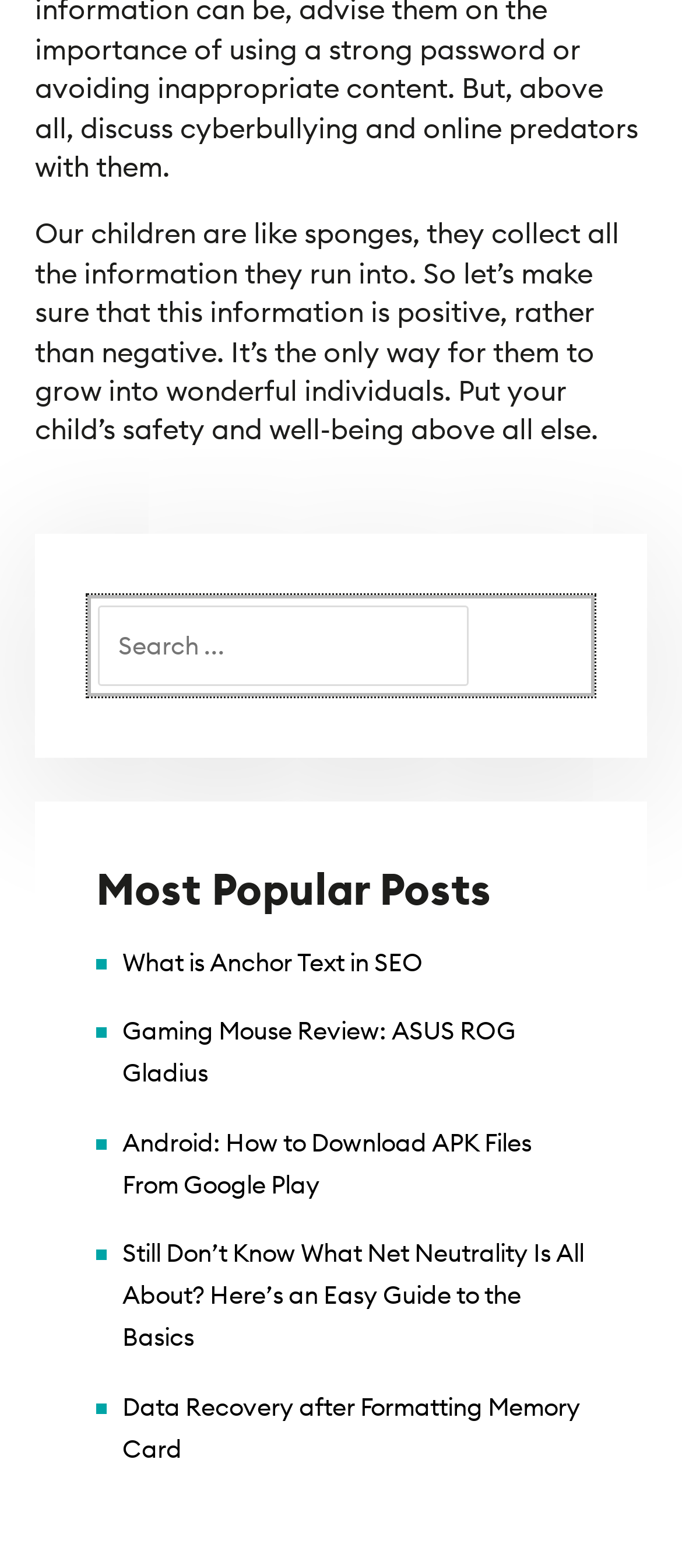What is the title of the section above the article links?
Please provide a single word or phrase answer based on the image.

Most Popular Posts